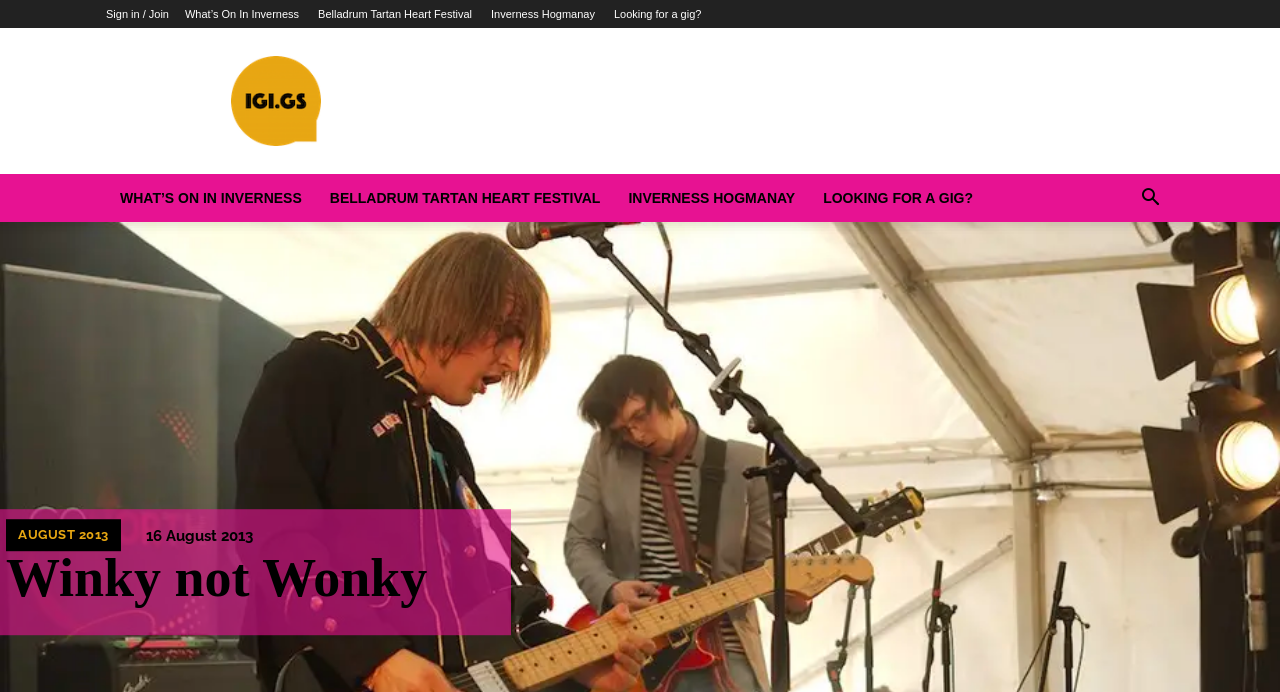From the element description: "Looking for a gig?", extract the bounding box coordinates of the UI element. The coordinates should be expressed as four float numbers between 0 and 1, in the order [left, top, right, bottom].

[0.48, 0.012, 0.548, 0.029]